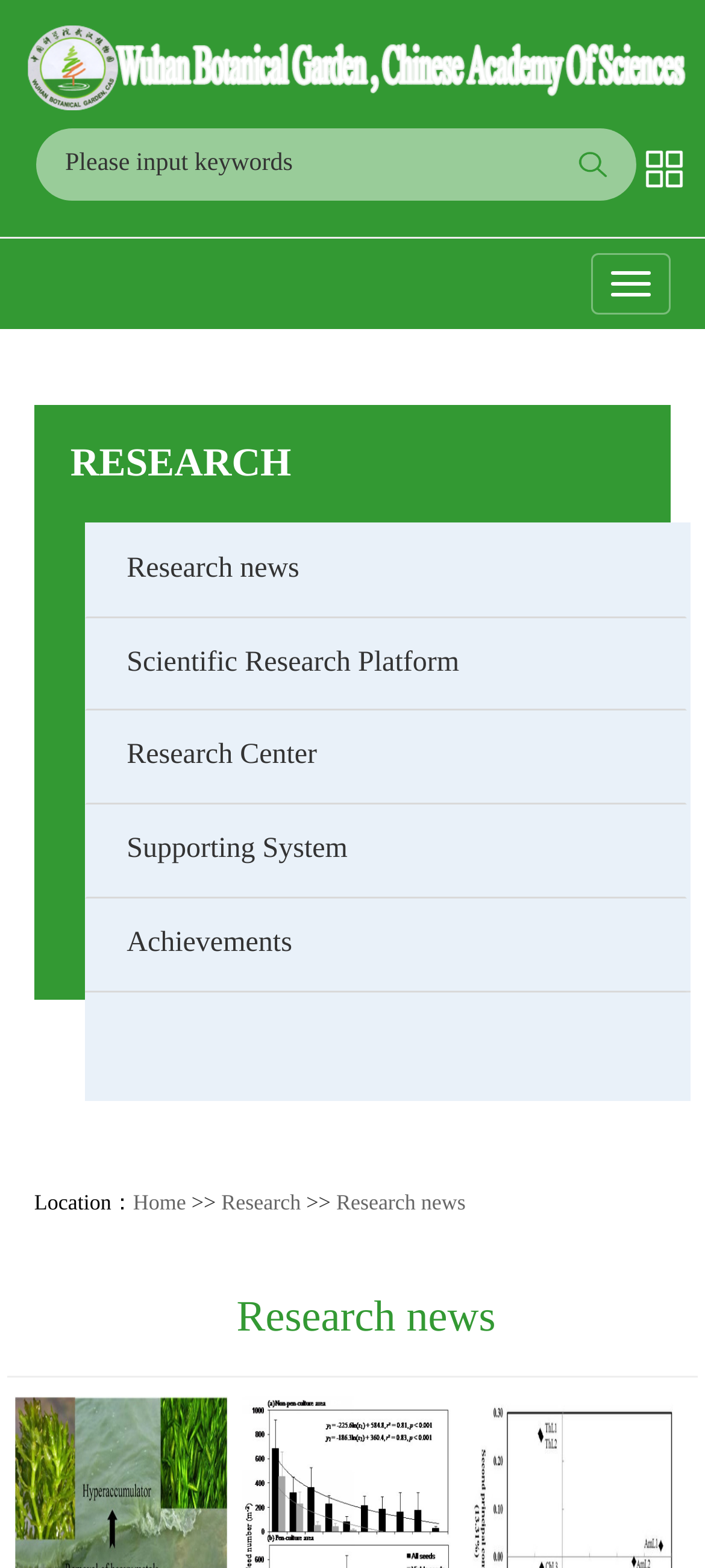Could you indicate the bounding box coordinates of the region to click in order to complete this instruction: "Go to Research news".

[0.121, 0.333, 0.973, 0.394]